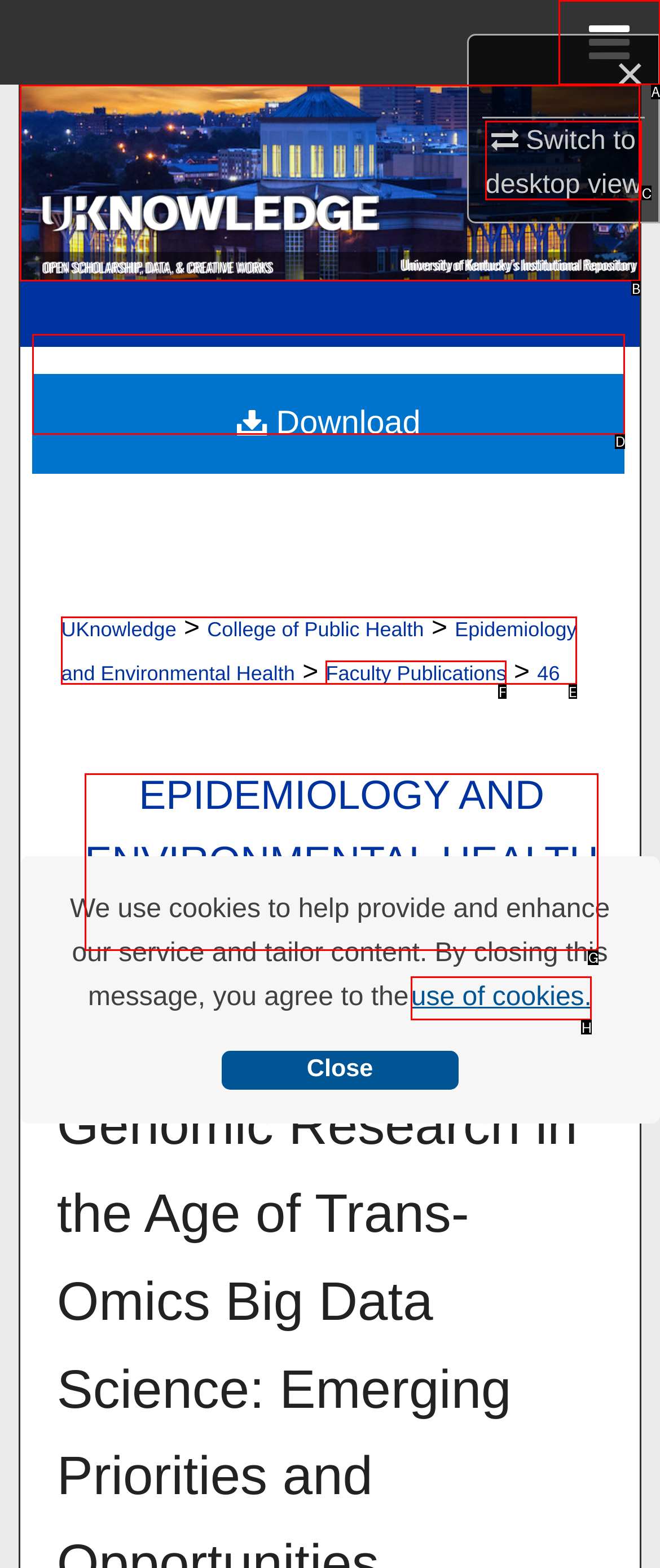Determine the letter of the UI element that will complete the task: download
Reply with the corresponding letter.

D